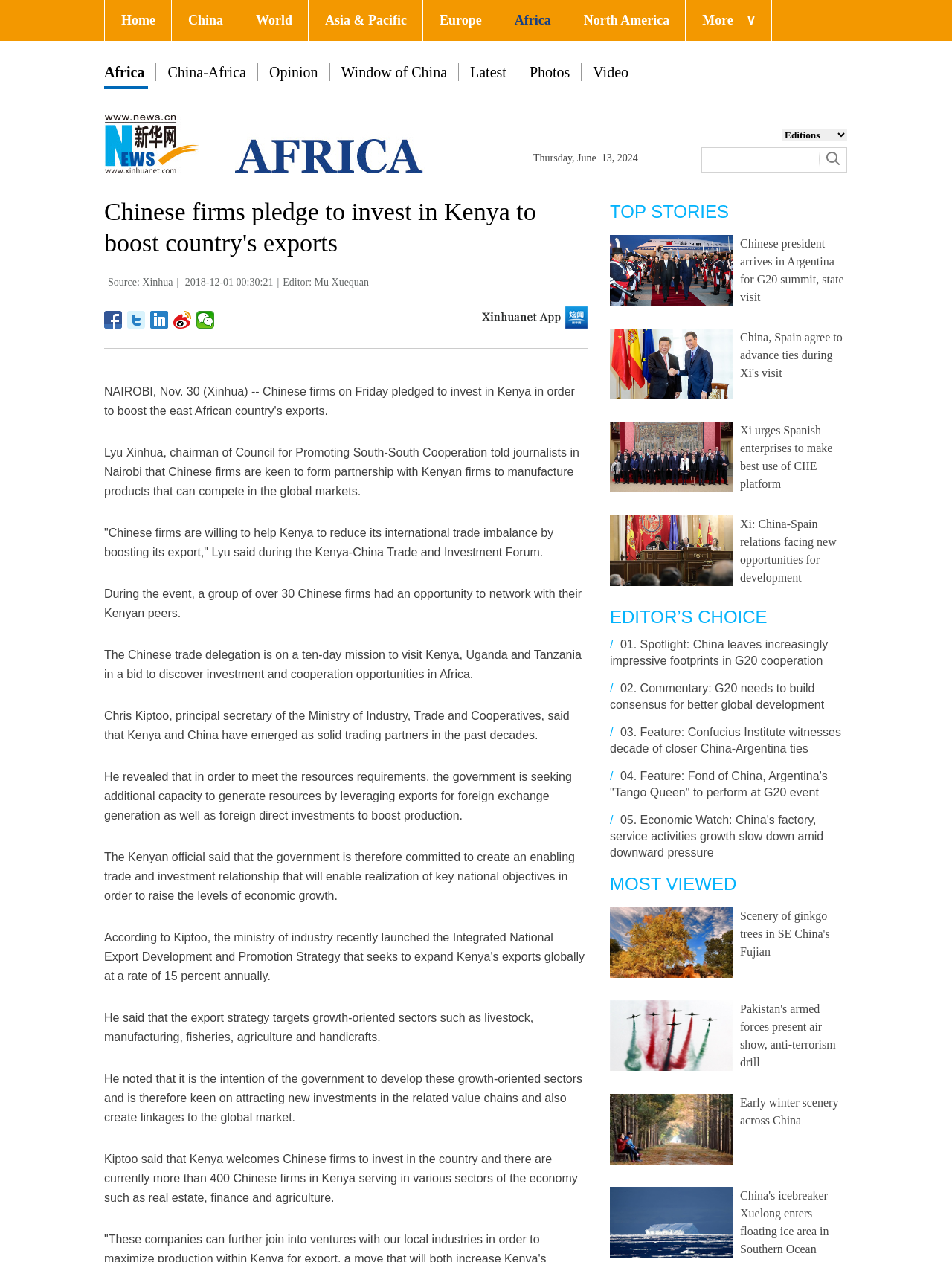What is the title or heading displayed on the webpage?

Chinese firms pledge to invest in Kenya to boost country's exports